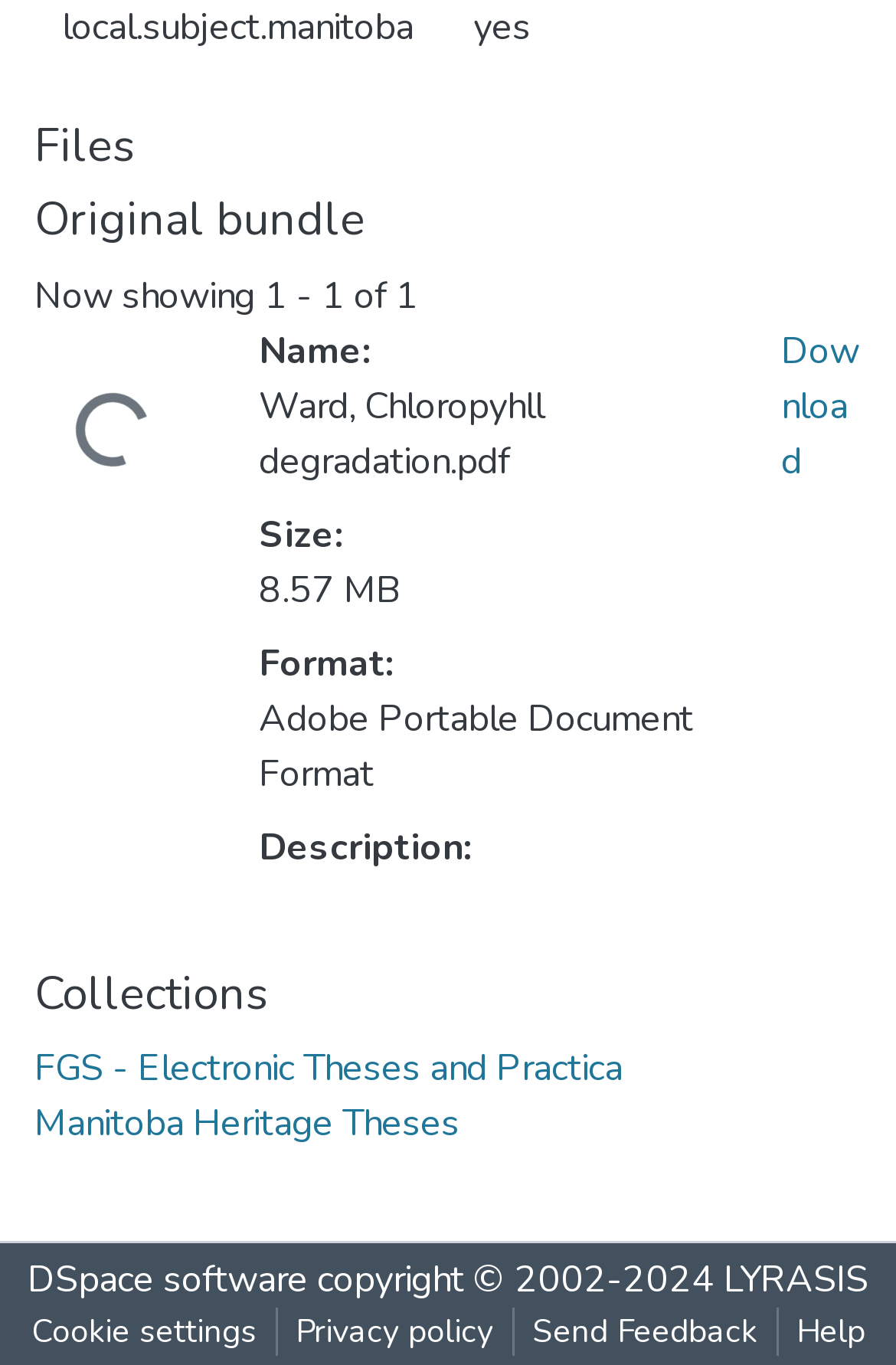What is the name of the file?
Please provide a single word or phrase as the answer based on the screenshot.

Ward, Chloropyhll degradation.pdf